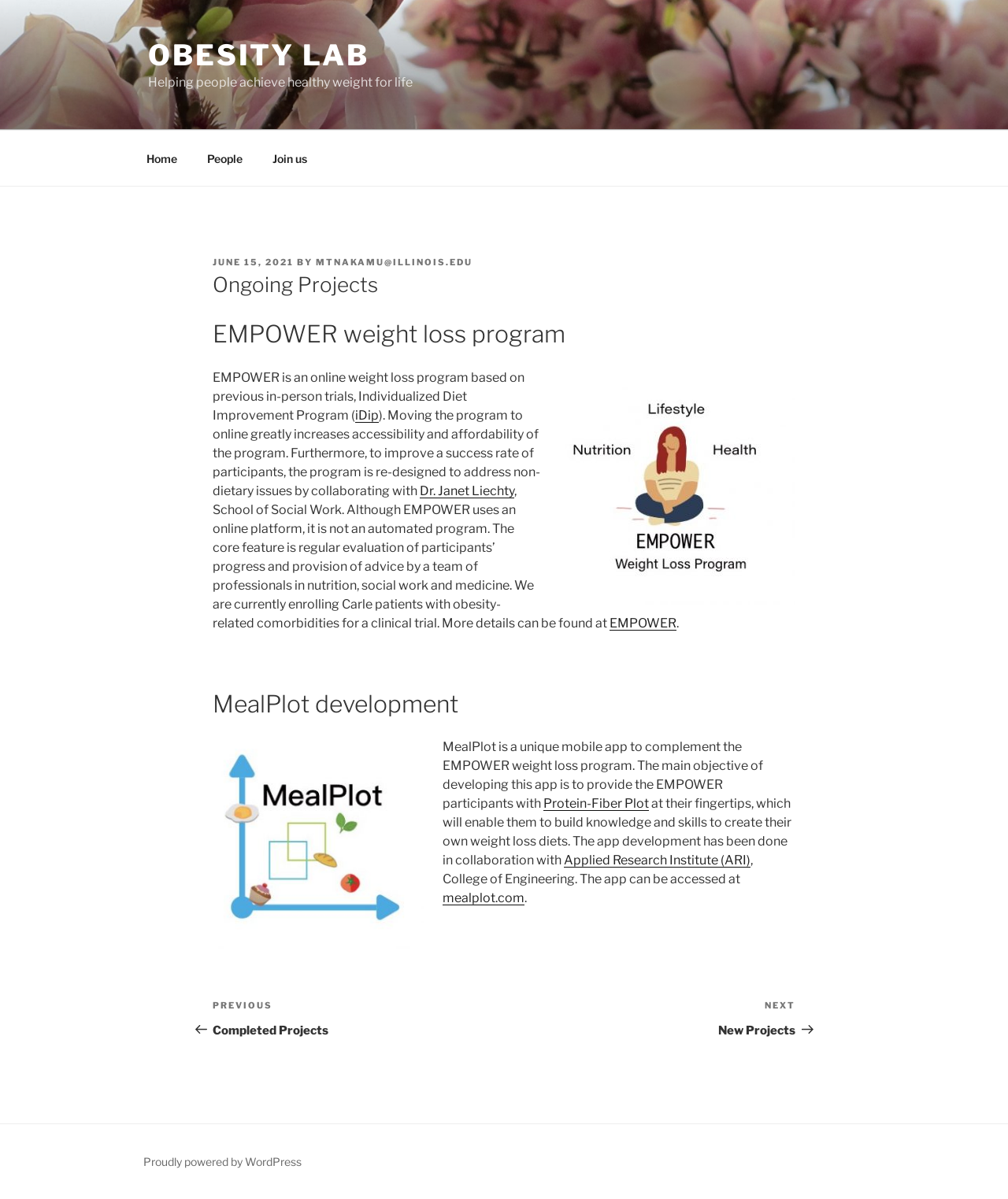Please provide a brief answer to the following inquiry using a single word or phrase:
What is the name of the mobile app for the EMPOWER program?

MealPlot